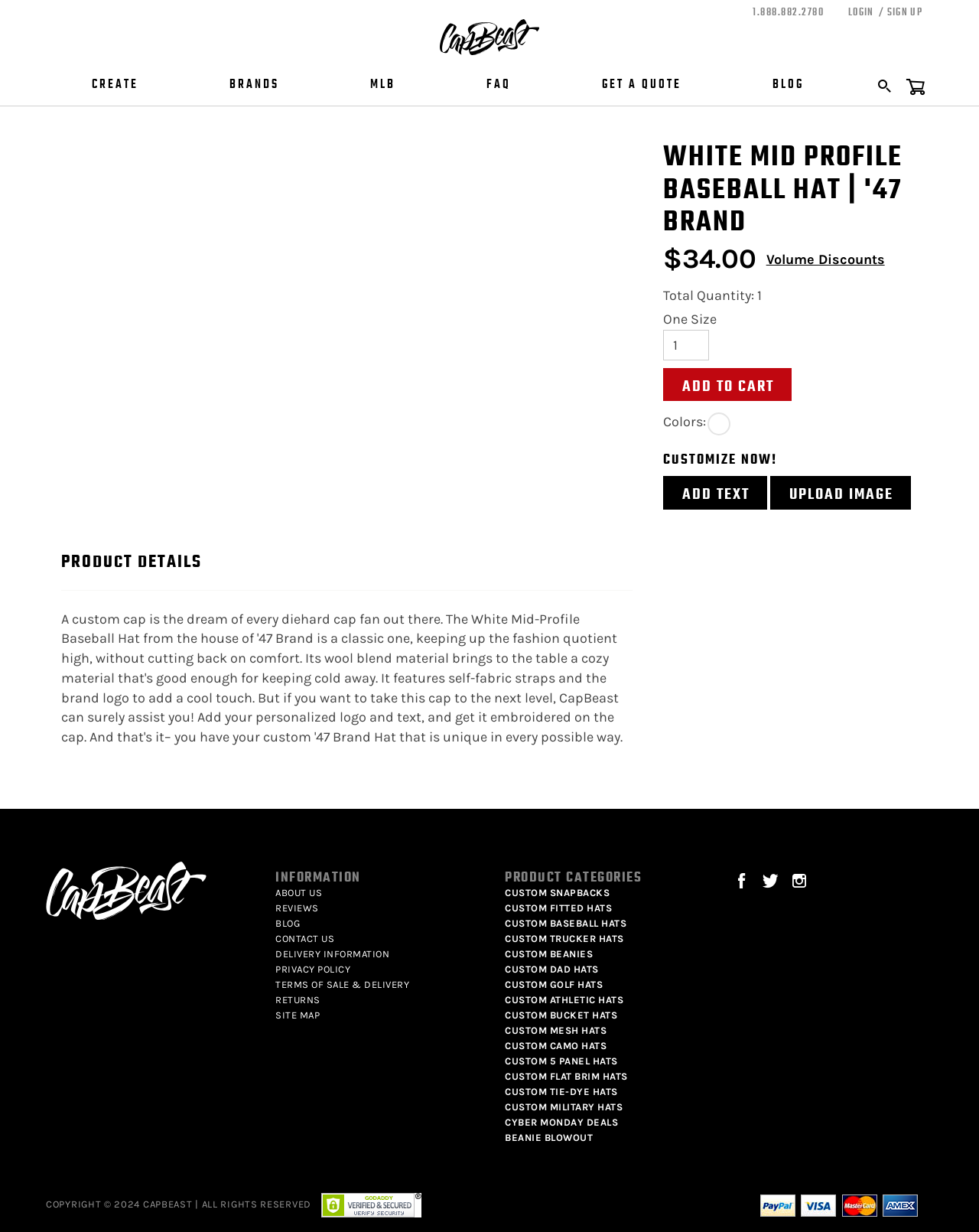Answer in one word or a short phrase: 
How many customization options are available for the White Mid-Profile Baseball Hat?

2